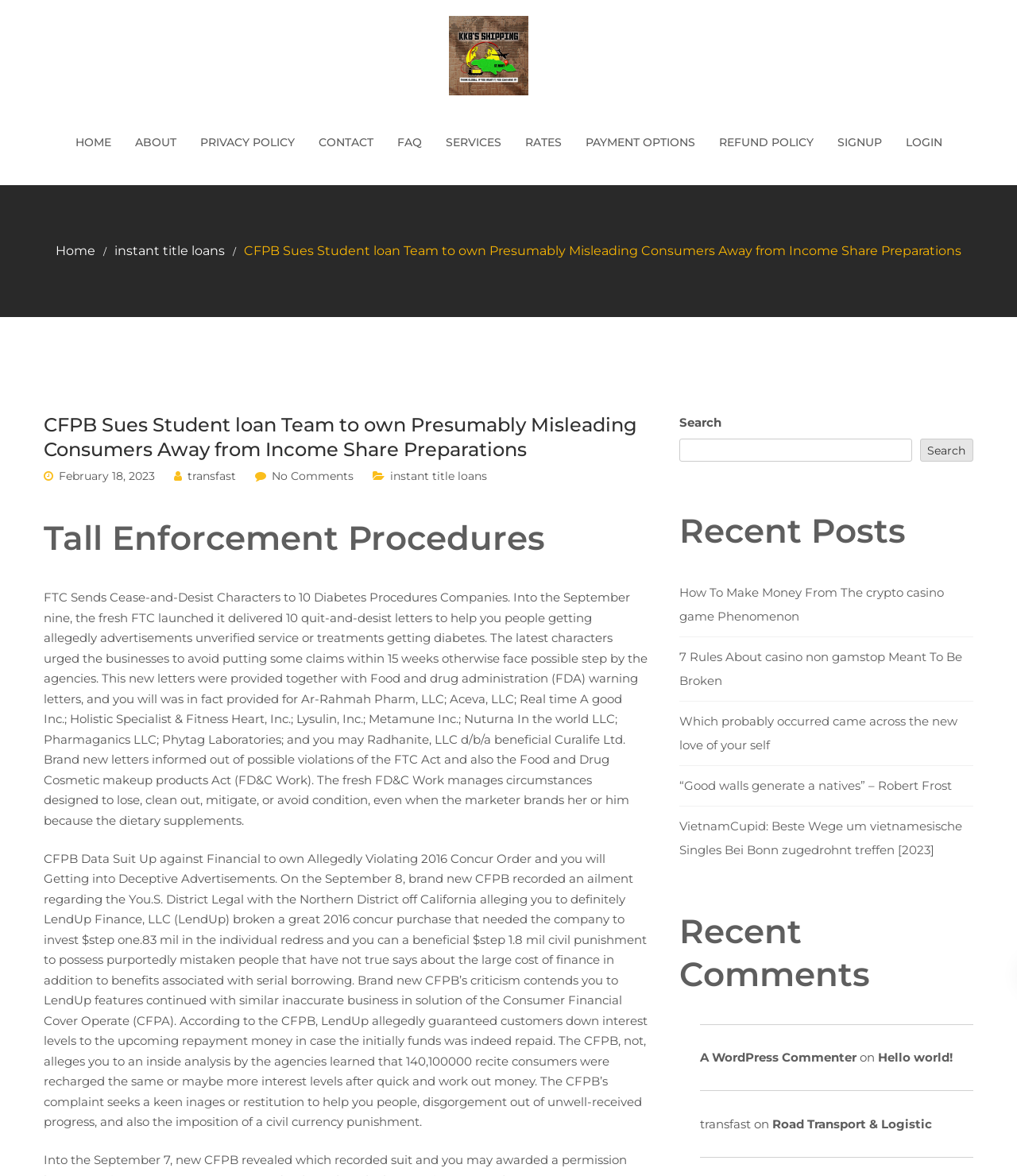Please determine the bounding box coordinates of the element's region to click for the following instruction: "Read 'CFPB Sues Student loan Team to own Presumably Misleading Consumers Away from Income Share Preparations'".

[0.043, 0.351, 0.637, 0.393]